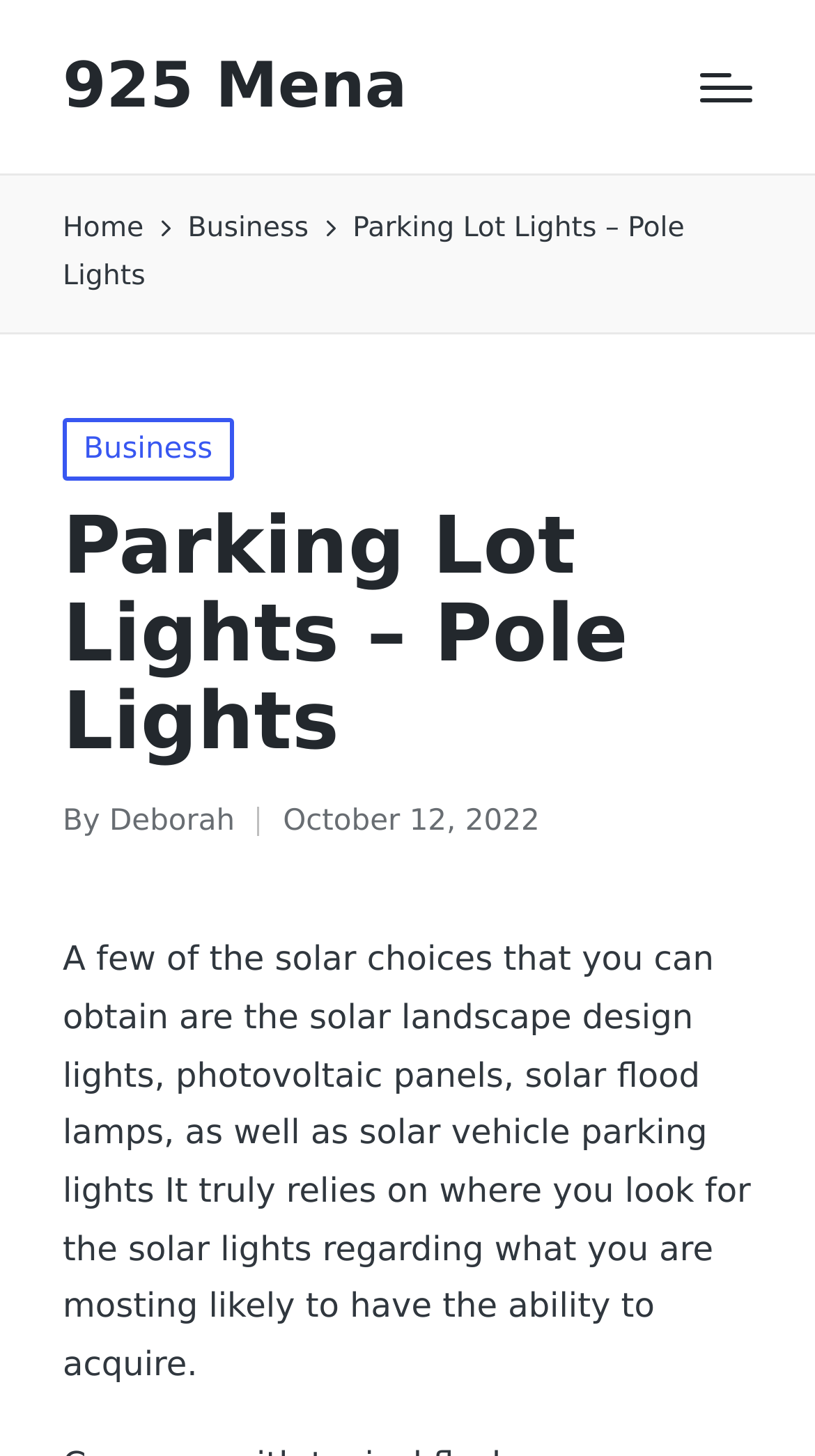Find the primary header on the webpage and provide its text.

Parking Lot Lights – Pole Lights